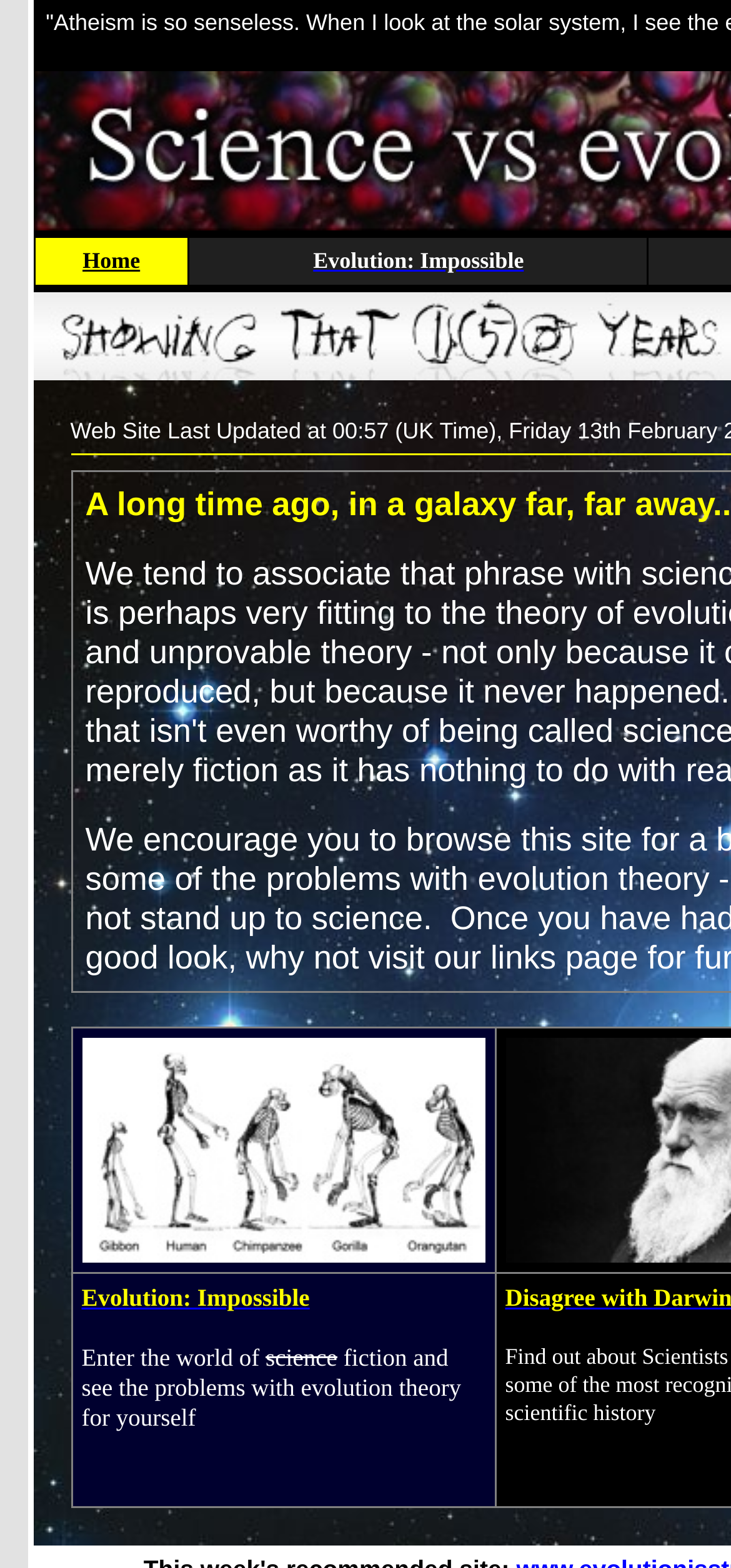Give a one-word or one-phrase response to the question:
What is the topic of the webpage?

Science vs evolution